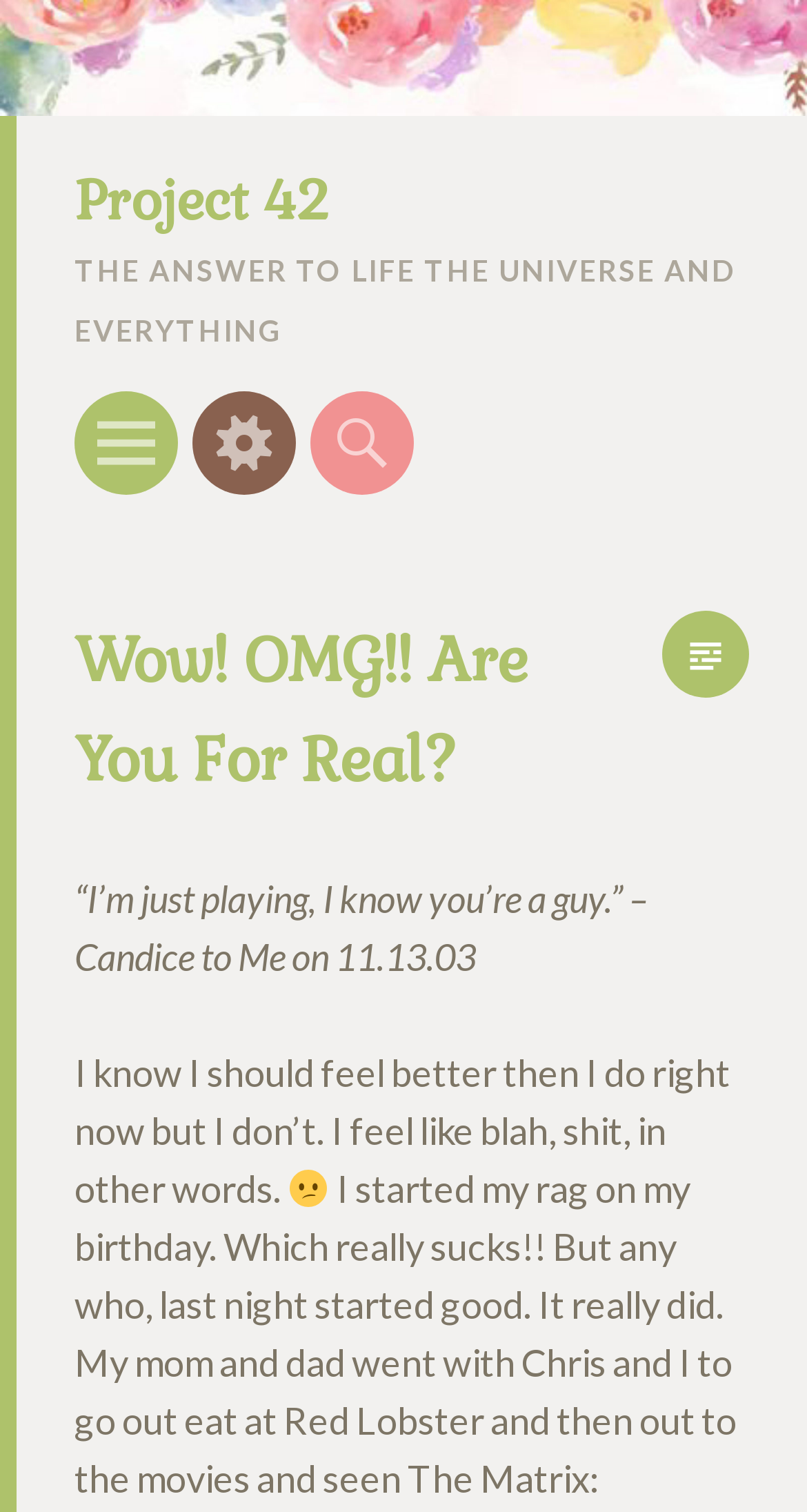Produce an extensive caption that describes everything on the webpage.

The webpage is titled "Wow! OMG!! Are You For Real? – Project 42" and appears to be a personal blog or journal entry. At the top of the page, there is a link spanning the entire width of the page. Below this link, there is a heading that reads "Project 42", which is also a clickable link. 

To the right of the "Project 42" heading, there are three generic elements: "Menu", "Widgets", and "Search". The "Search" element contains a header with the title "Wow! OMG!! Are You For Real?" and two blocks of static text. The first block of text appears to be a quote, while the second block is a personal reflection. 

Below the quote, there is an image of a disappointed face emoji, 😕. The image is positioned near the center of the page. Overall, the webpage has a simple layout with a focus on the personal reflection and quote.